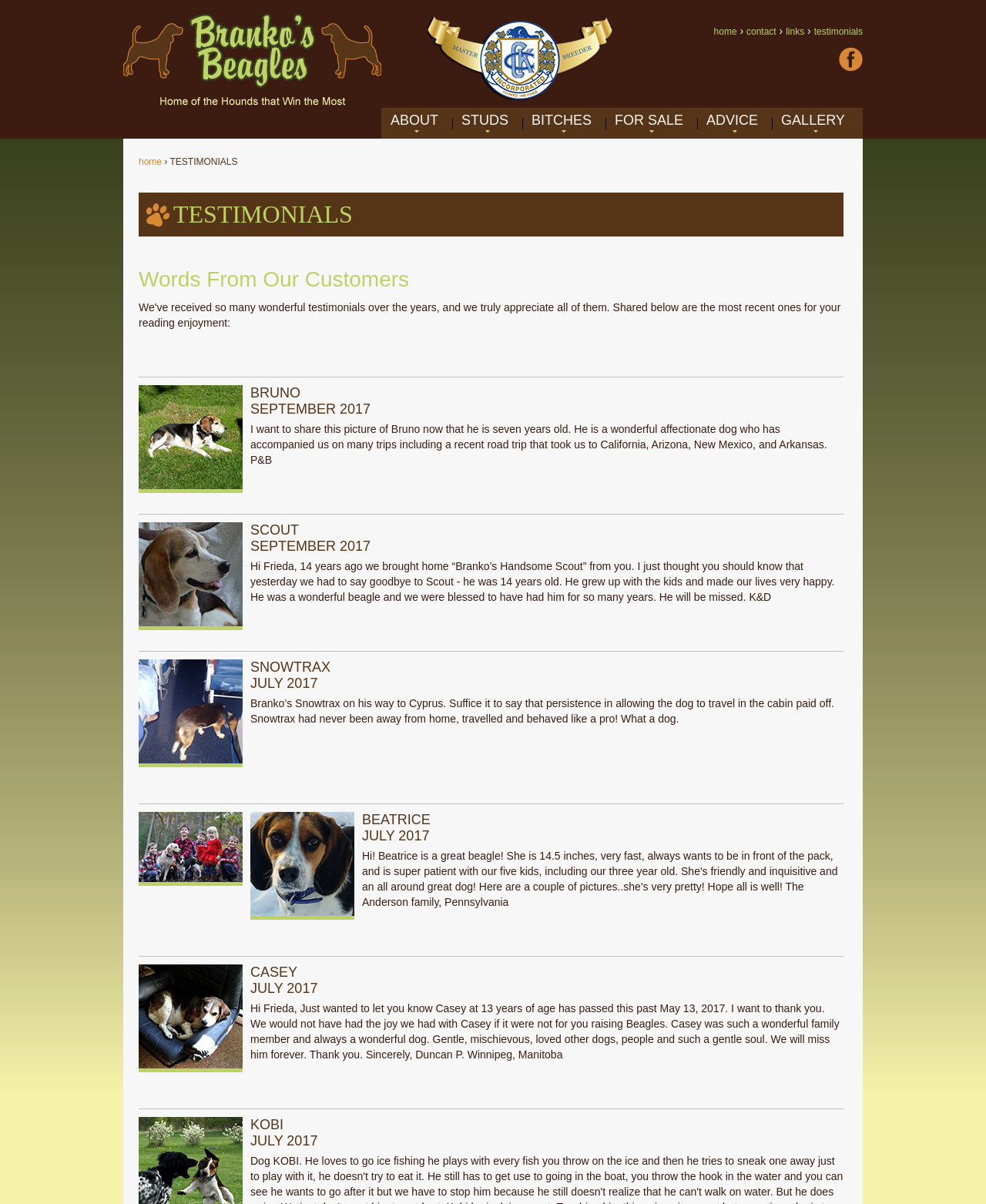Please determine the bounding box coordinates of the element to click in order to execute the following instruction: "Read the 'Words From Our Customers' section". The coordinates should be four float numbers between 0 and 1, specified as [left, top, right, bottom].

[0.141, 0.222, 0.855, 0.242]